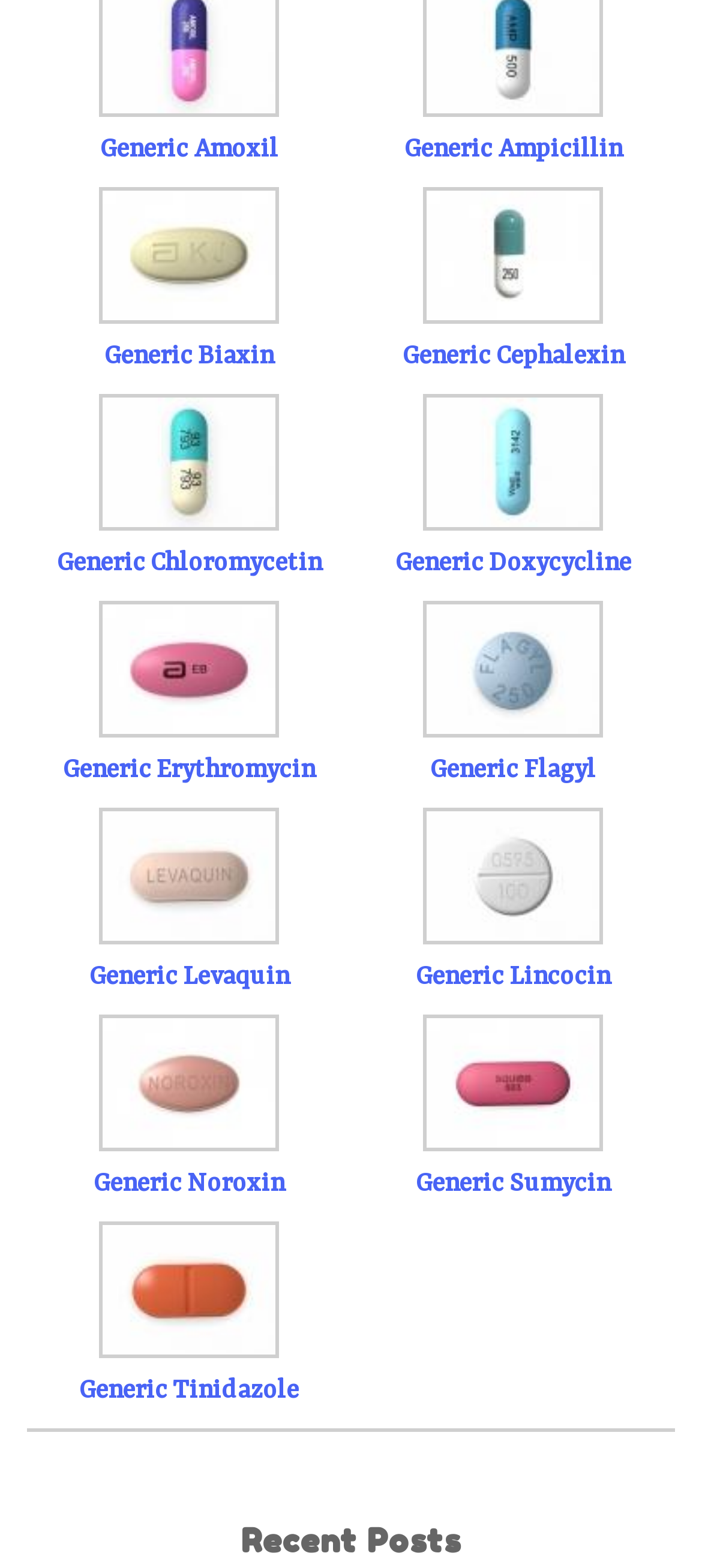Highlight the bounding box coordinates of the region I should click on to meet the following instruction: "go to Generic Doxycycline page".

[0.563, 0.35, 0.899, 0.368]